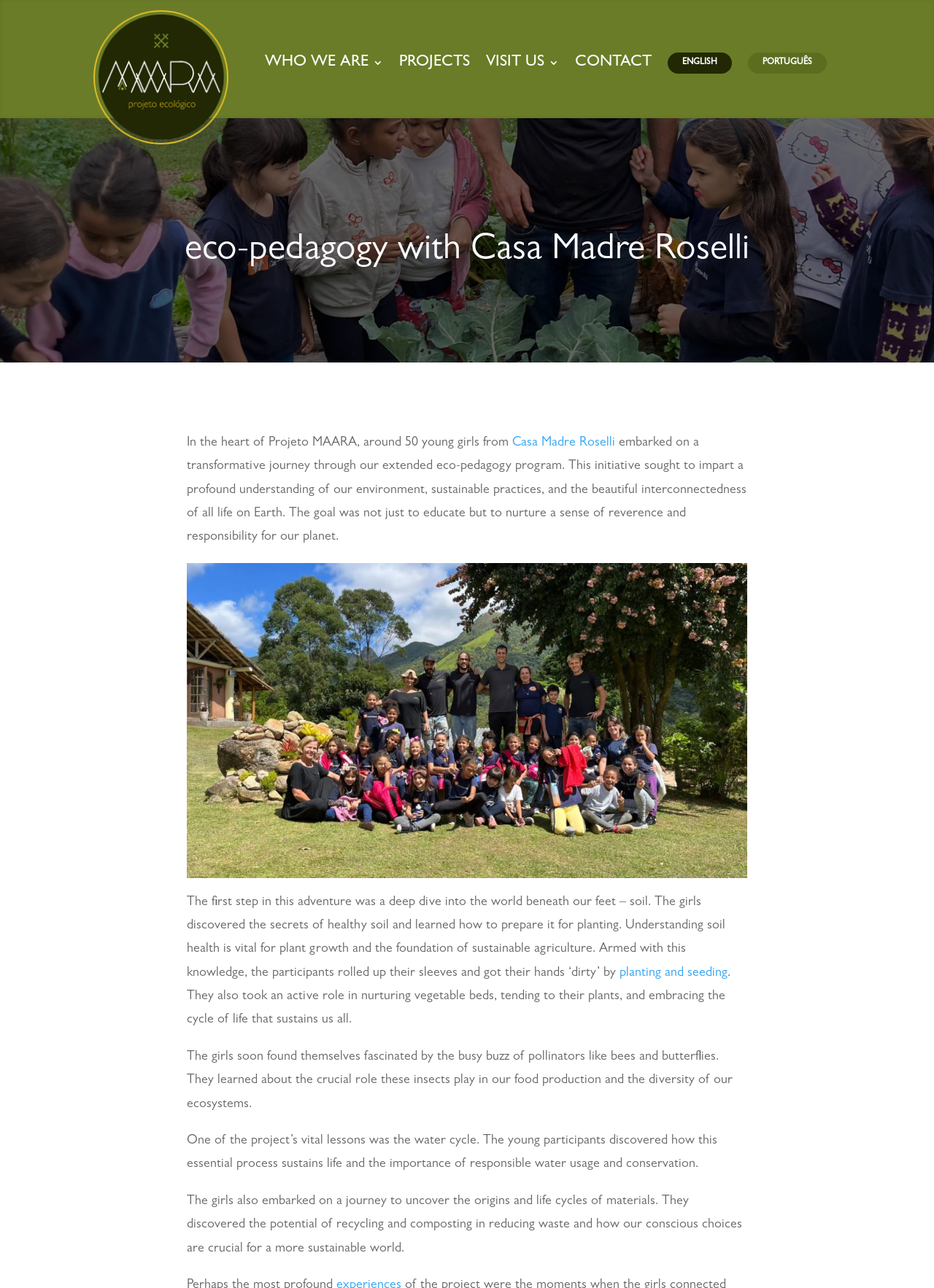Determine the bounding box coordinates of the element's region needed to click to follow the instruction: "Click the WHO WE ARE link". Provide these coordinates as four float numbers between 0 and 1, formatted as [left, top, right, bottom].

[0.283, 0.042, 0.394, 0.055]